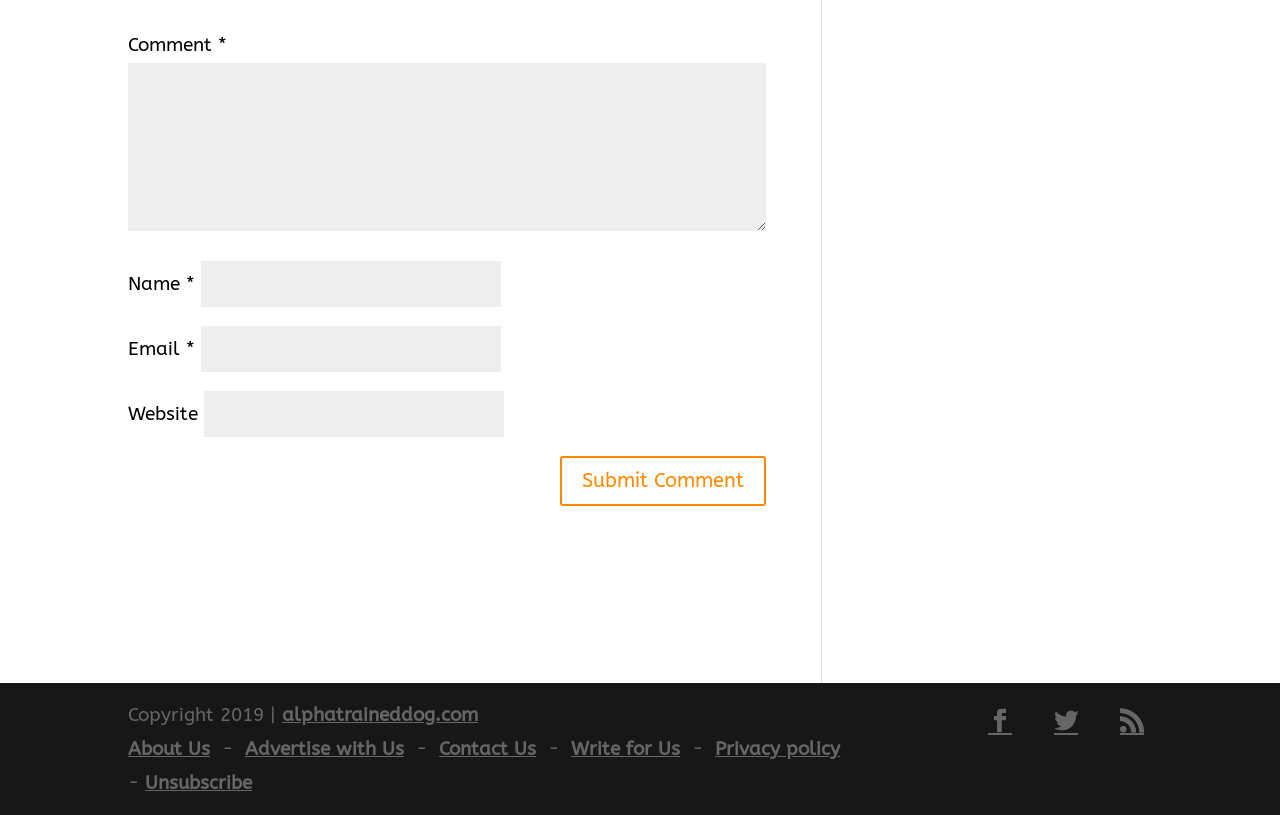Determine the coordinates of the bounding box that should be clicked to complete the instruction: "Type your name". The coordinates should be represented by four float numbers between 0 and 1: [left, top, right, bottom].

[0.157, 0.32, 0.391, 0.376]